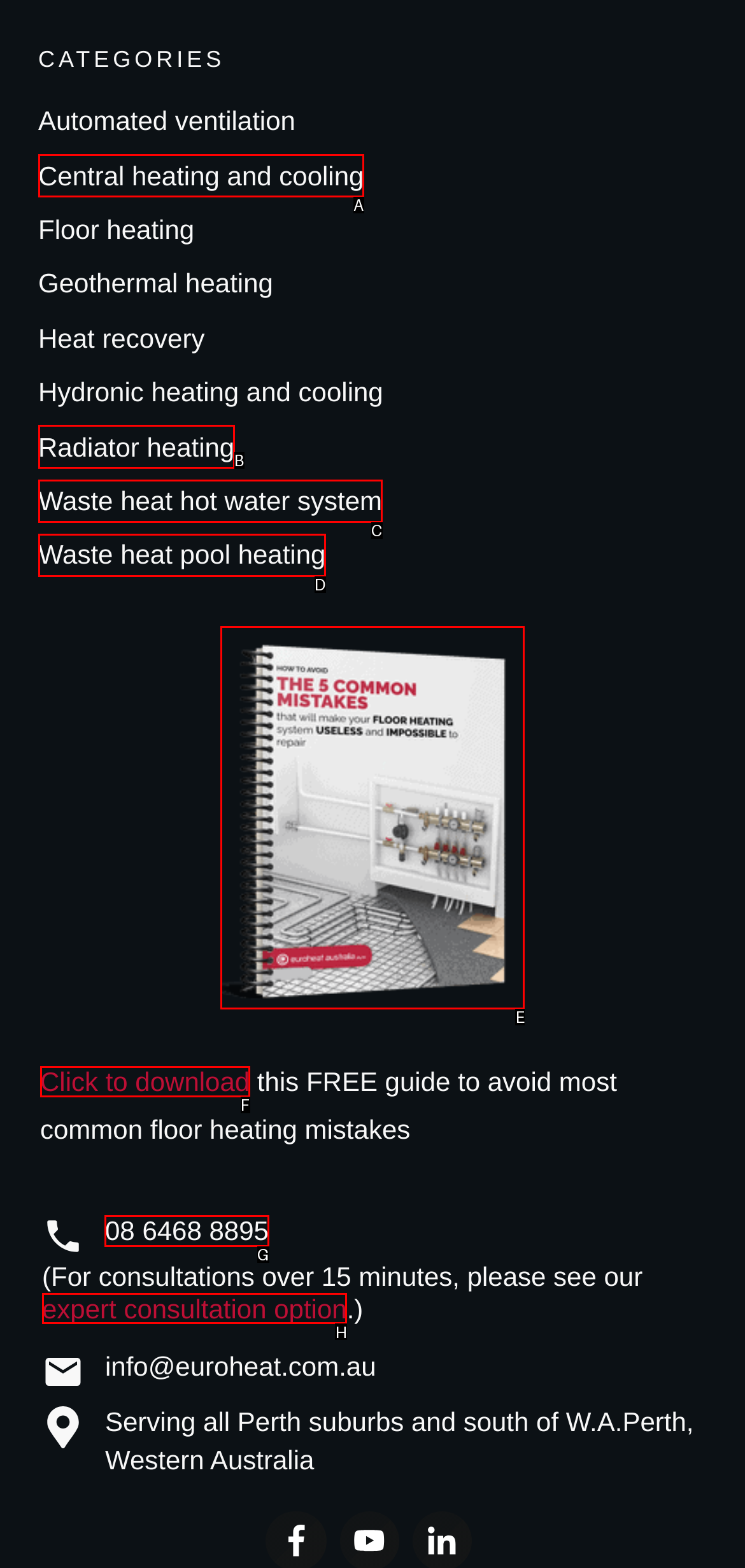Please indicate which HTML element to click in order to fulfill the following task: Call the phone number 08 6468 8895 Respond with the letter of the chosen option.

G